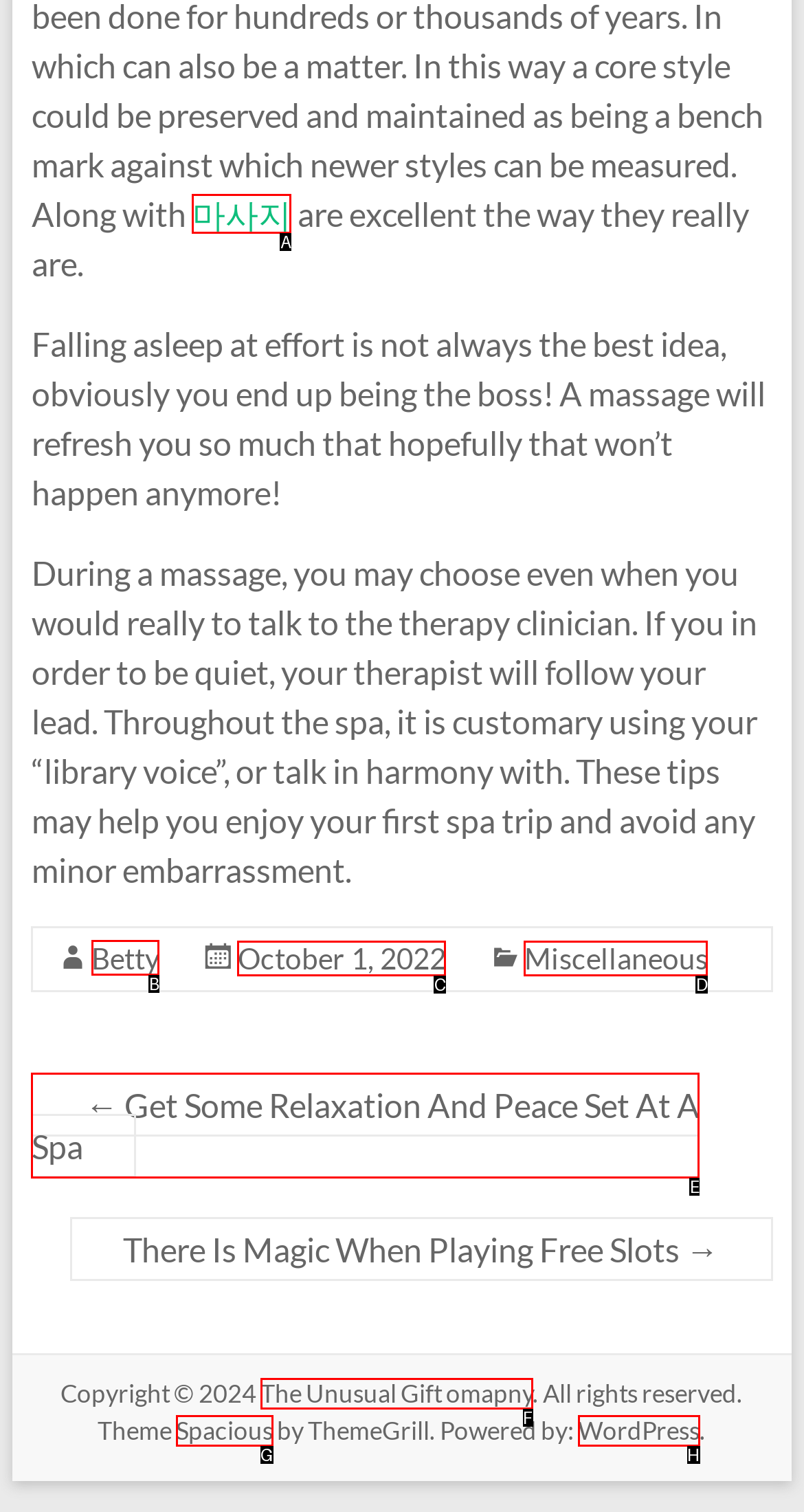Which UI element should be clicked to perform the following task: visit Betty's page? Answer with the corresponding letter from the choices.

B